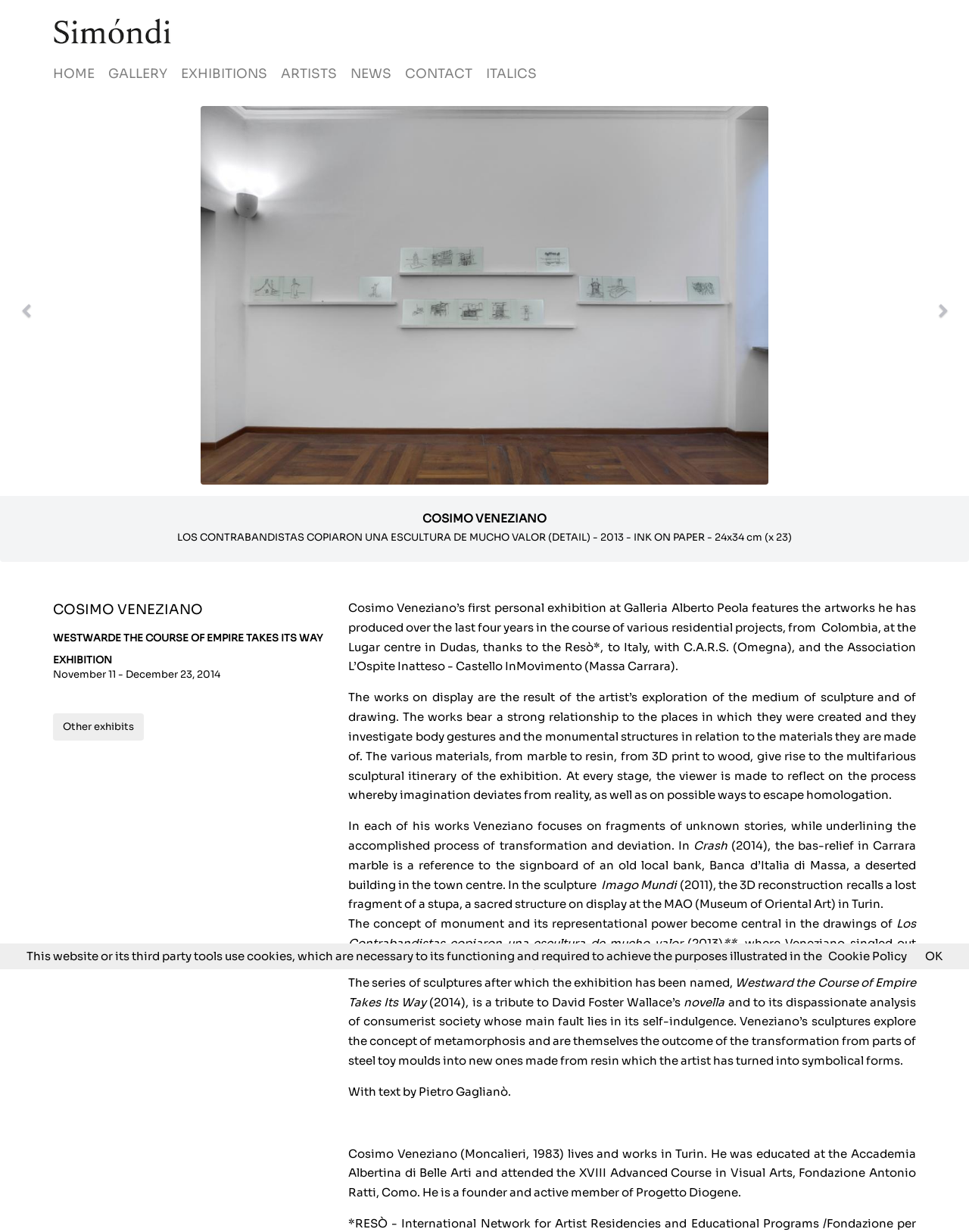Give a one-word or phrase response to the following question: What is the name of the artist?

Cosimo Veneziano